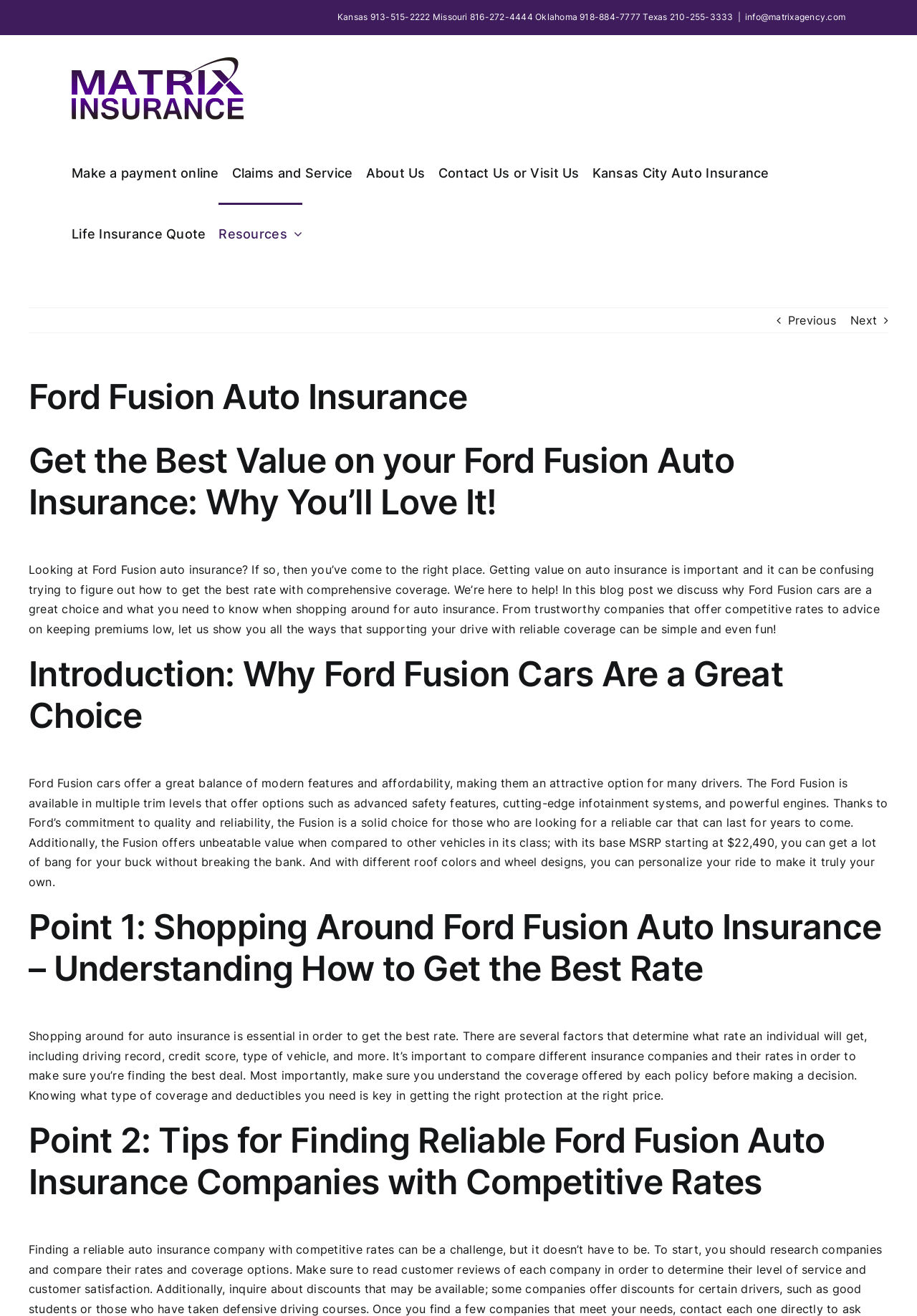Could you specify the bounding box coordinates for the clickable section to complete the following instruction: "Click the 'Make a payment online' link"?

[0.078, 0.108, 0.239, 0.154]